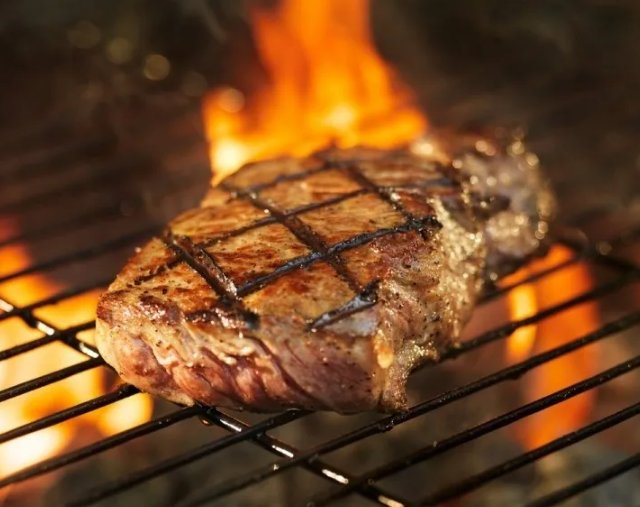What time does the restaurant close?
Look at the webpage screenshot and answer the question with a detailed explanation.

The caption provides the operating hours of the restaurant, specifying that it is open from 4:30 PM to 9:00 PM, which means the restaurant closes at 9:00 PM.